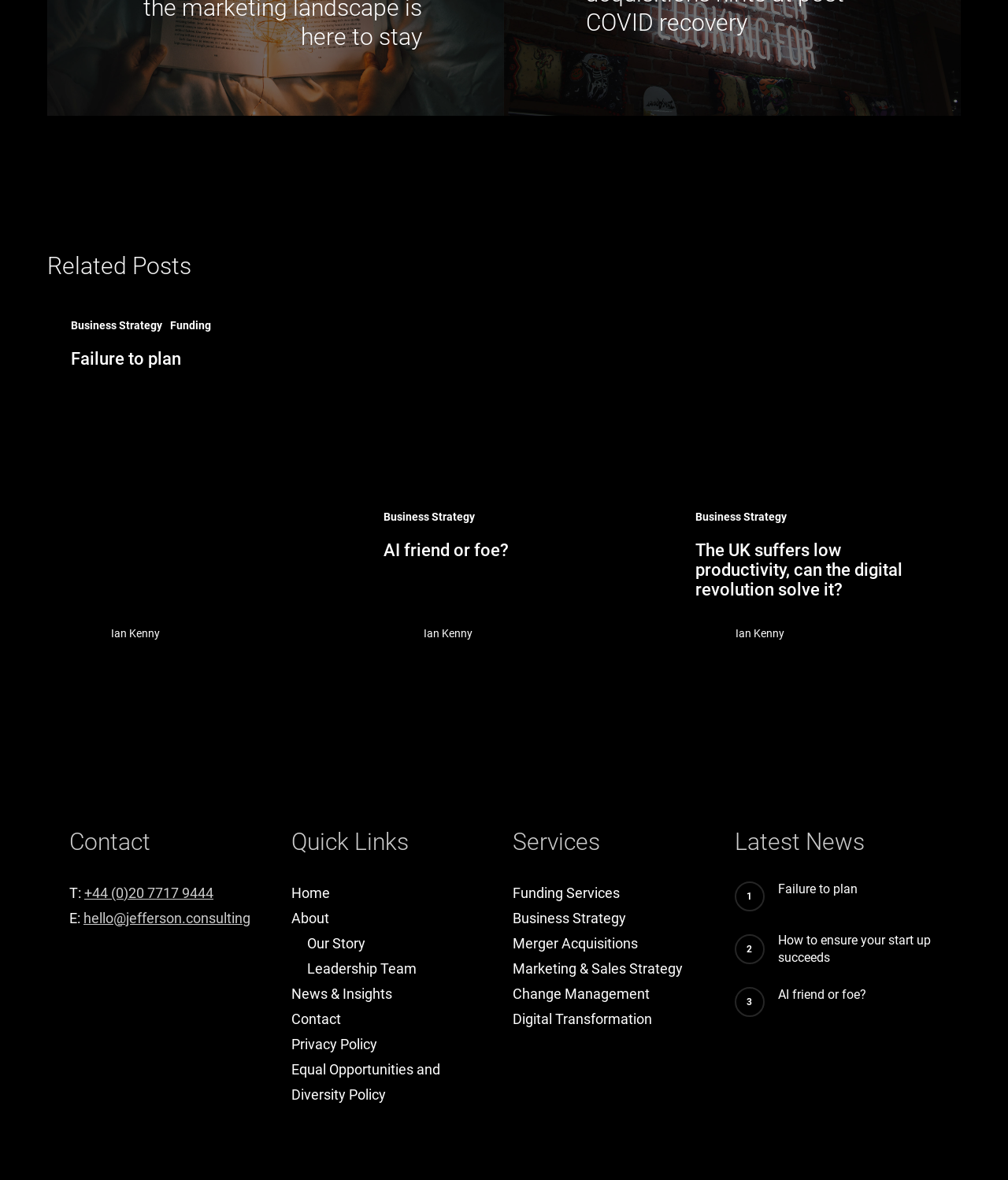What is the contact email address?
Please use the image to provide a one-word or short phrase answer.

hello@jefferson.consulting